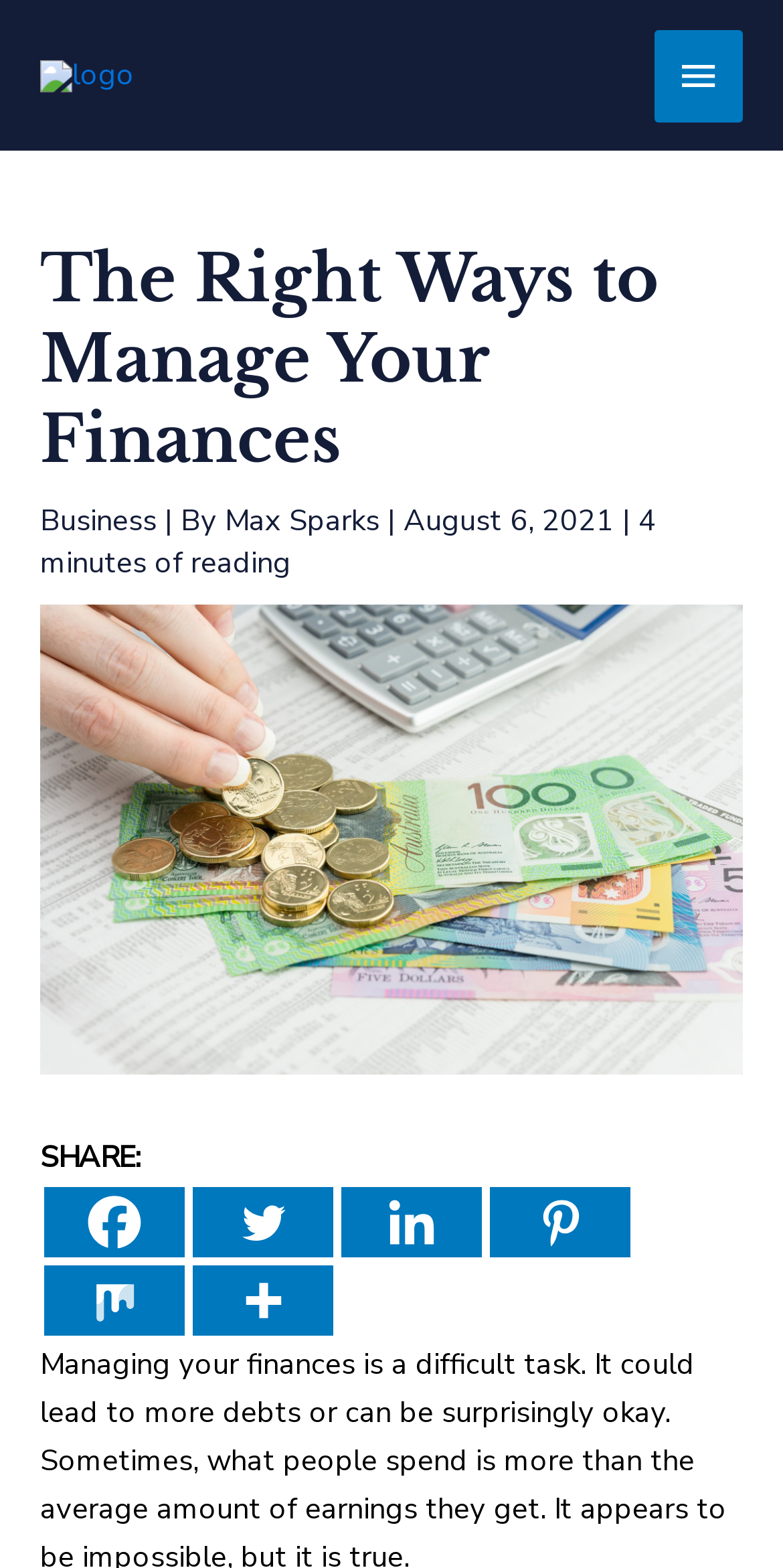What is the estimated reading time of the article?
Make sure to answer the question with a detailed and comprehensive explanation.

The estimated reading time of the article can be found in the header section of the webpage, where it says '4 minutes of reading'.